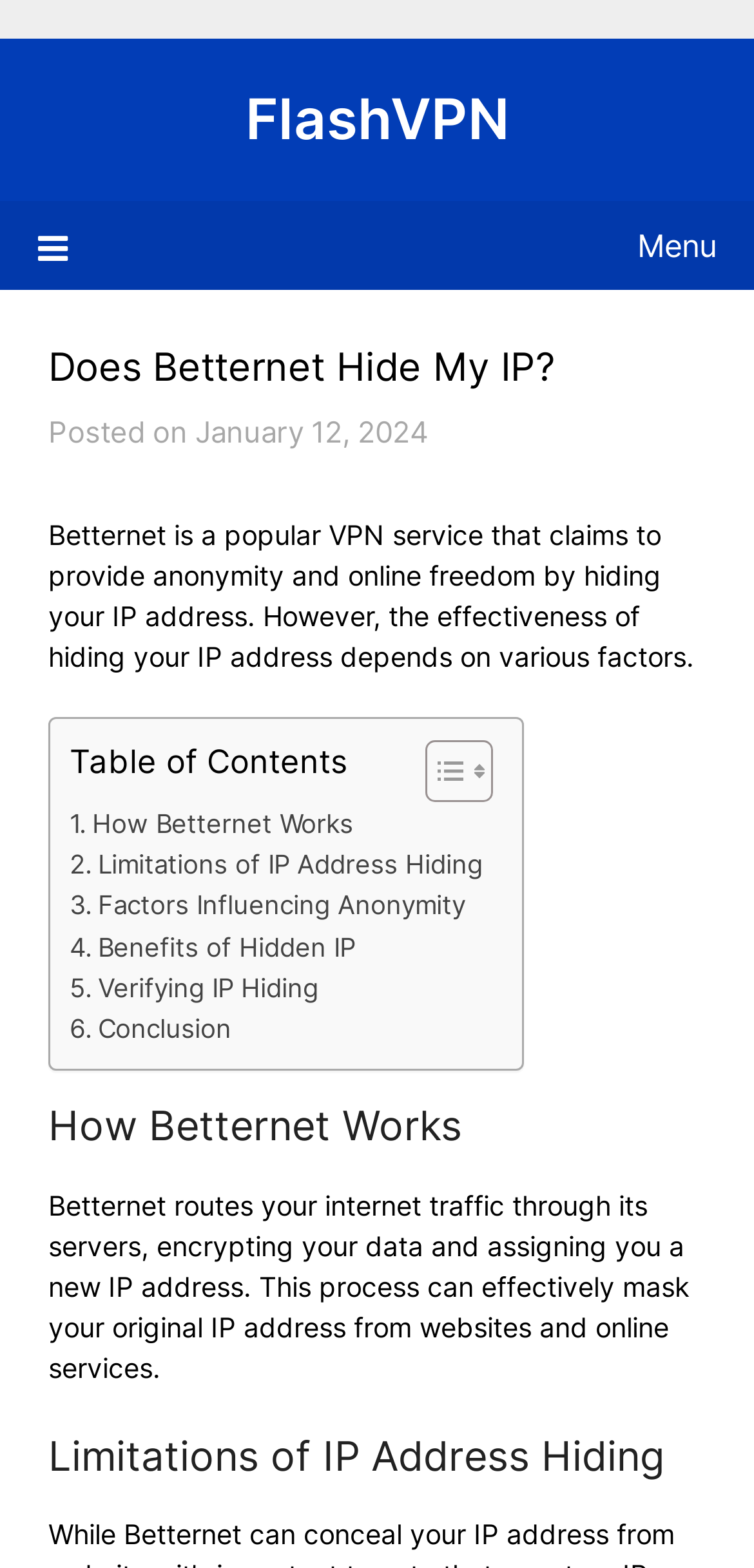Answer the following in one word or a short phrase: 
How does Betternet work?

Routes traffic through servers